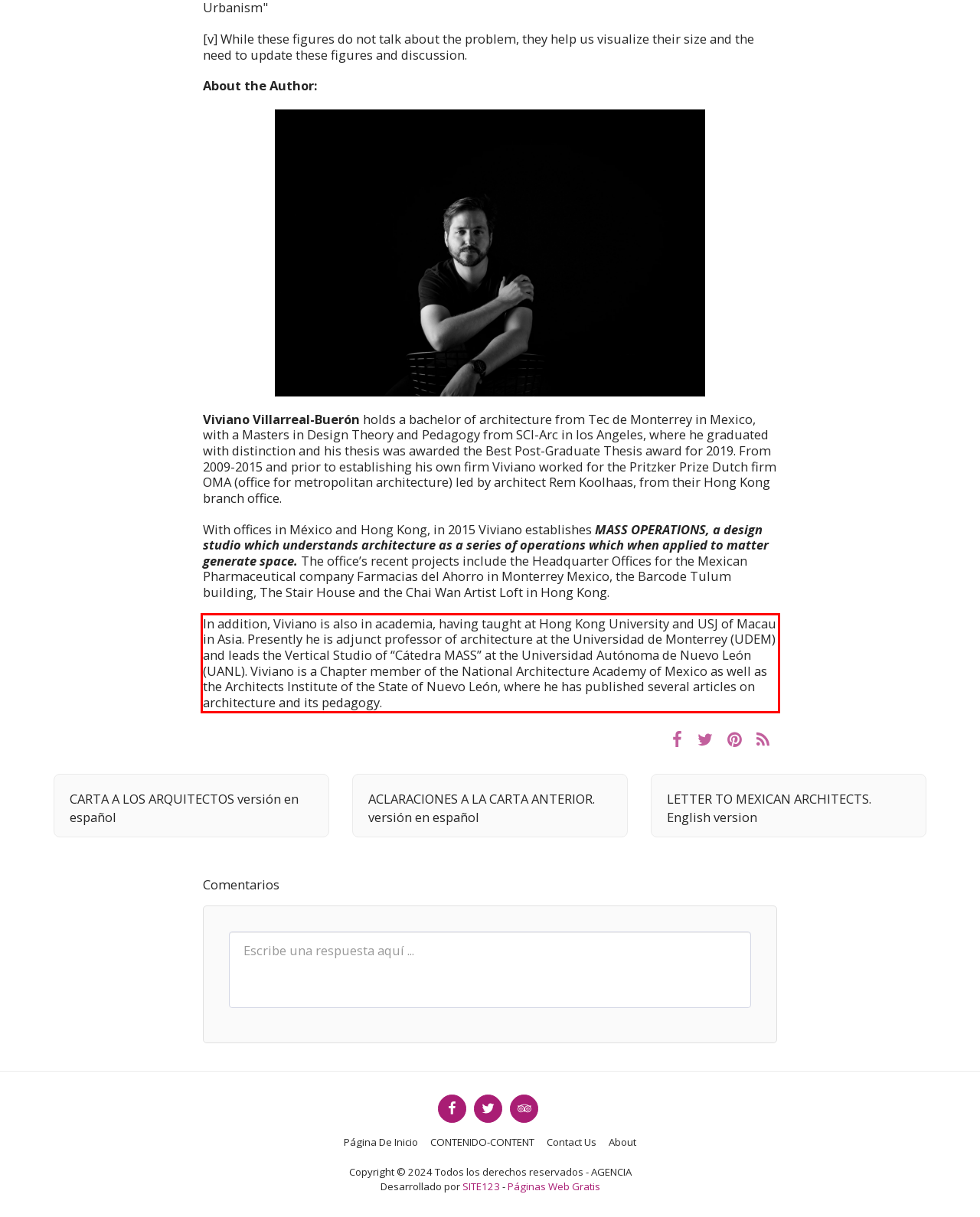You have a screenshot of a webpage where a UI element is enclosed in a red rectangle. Perform OCR to capture the text inside this red rectangle.

In addition, Viviano is also in academia, having taught at Hong Kong University and USJ of Macau in Asia. Presently he is adjunct professor of architecture at the Universidad de Monterrey (UDEM) and leads the Vertical Studio of “Cátedra MASS” at the Universidad Autónoma de Nuevo León (UANL). Viviano is a Chapter member of the National Architecture Academy of Mexico as well as the Architects Institute of the State of Nuevo León, where he has published several articles on architecture and its pedagogy.